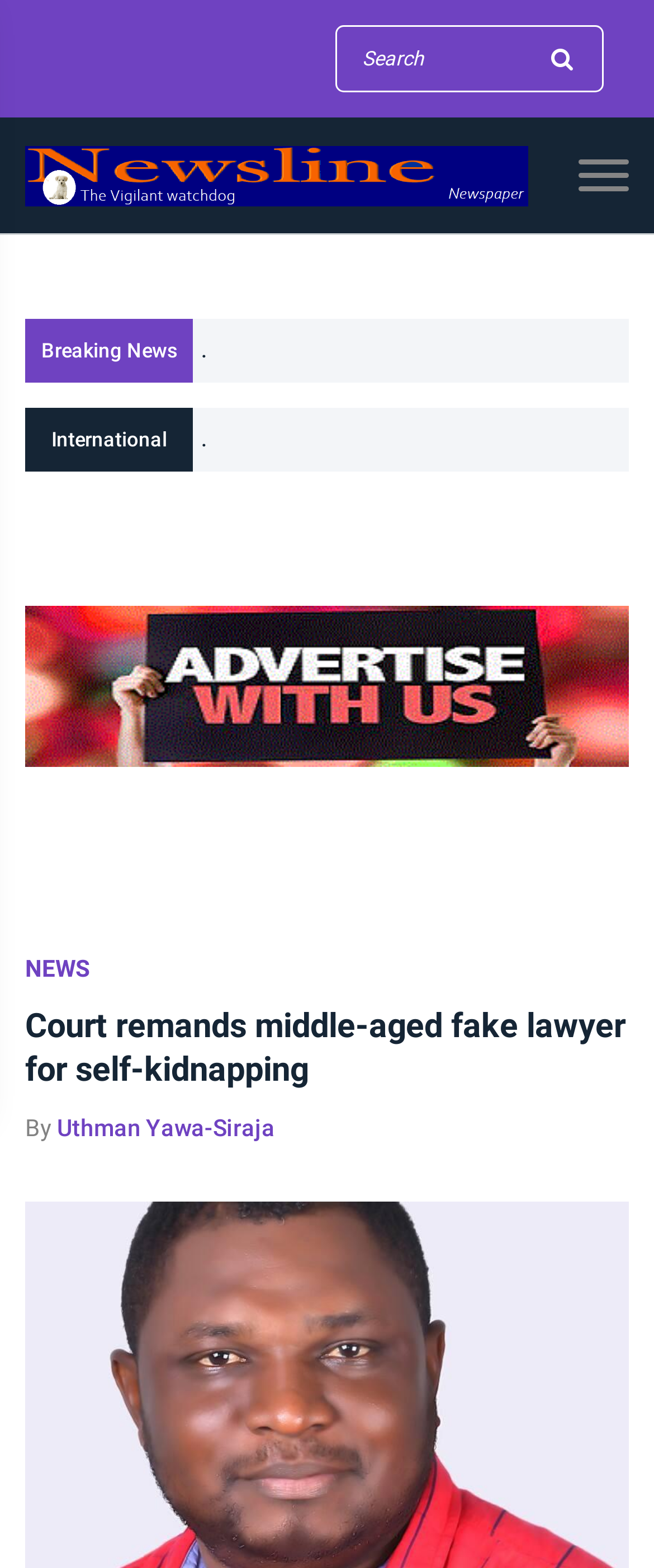Specify the bounding box coordinates of the area to click in order to execute this command: 'View international news'. The coordinates should consist of four float numbers ranging from 0 to 1, and should be formatted as [left, top, right, bottom].

[0.078, 0.273, 0.255, 0.288]